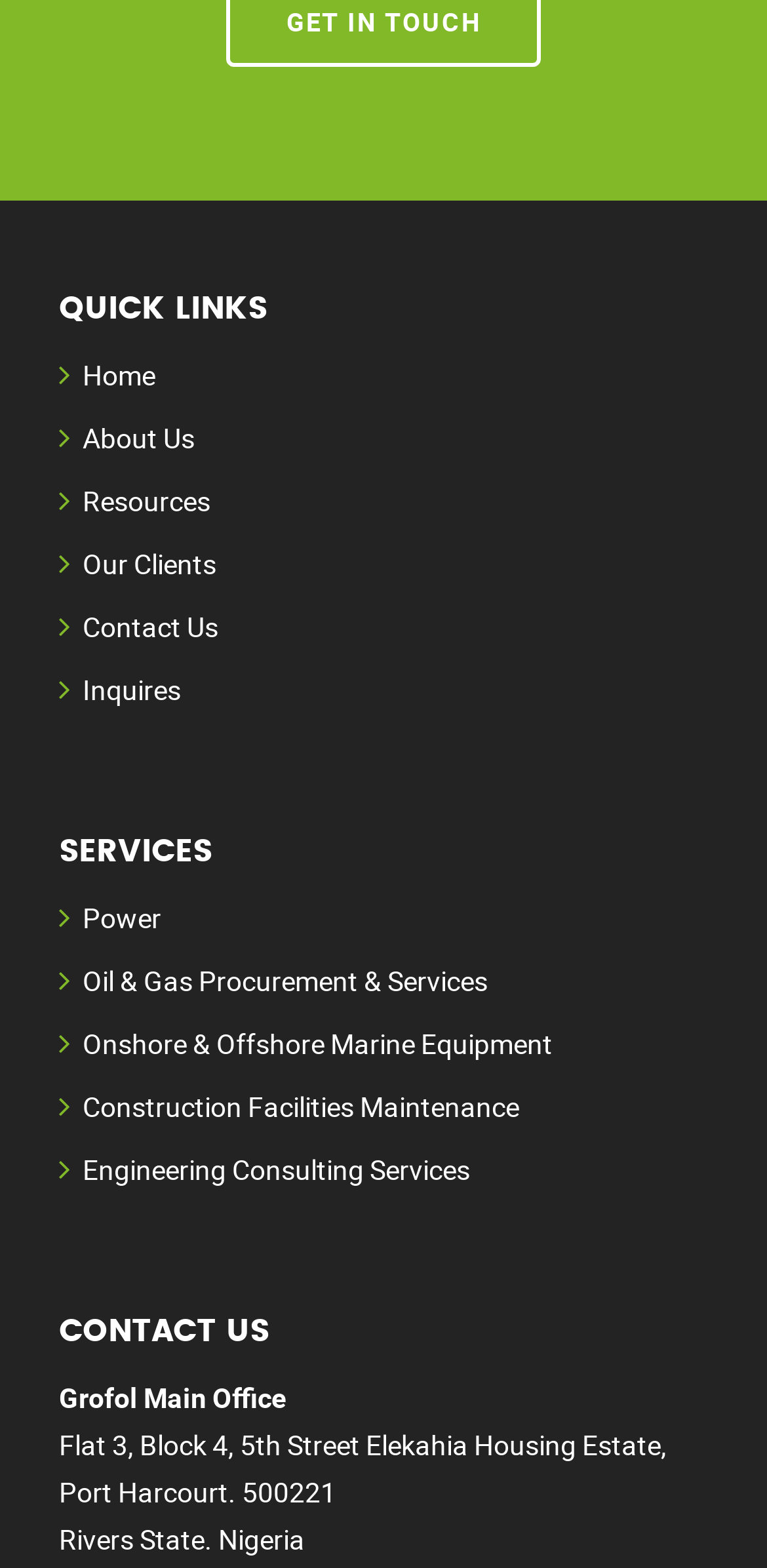Locate the bounding box coordinates of the area where you should click to accomplish the instruction: "go to home page".

[0.108, 0.226, 0.203, 0.25]